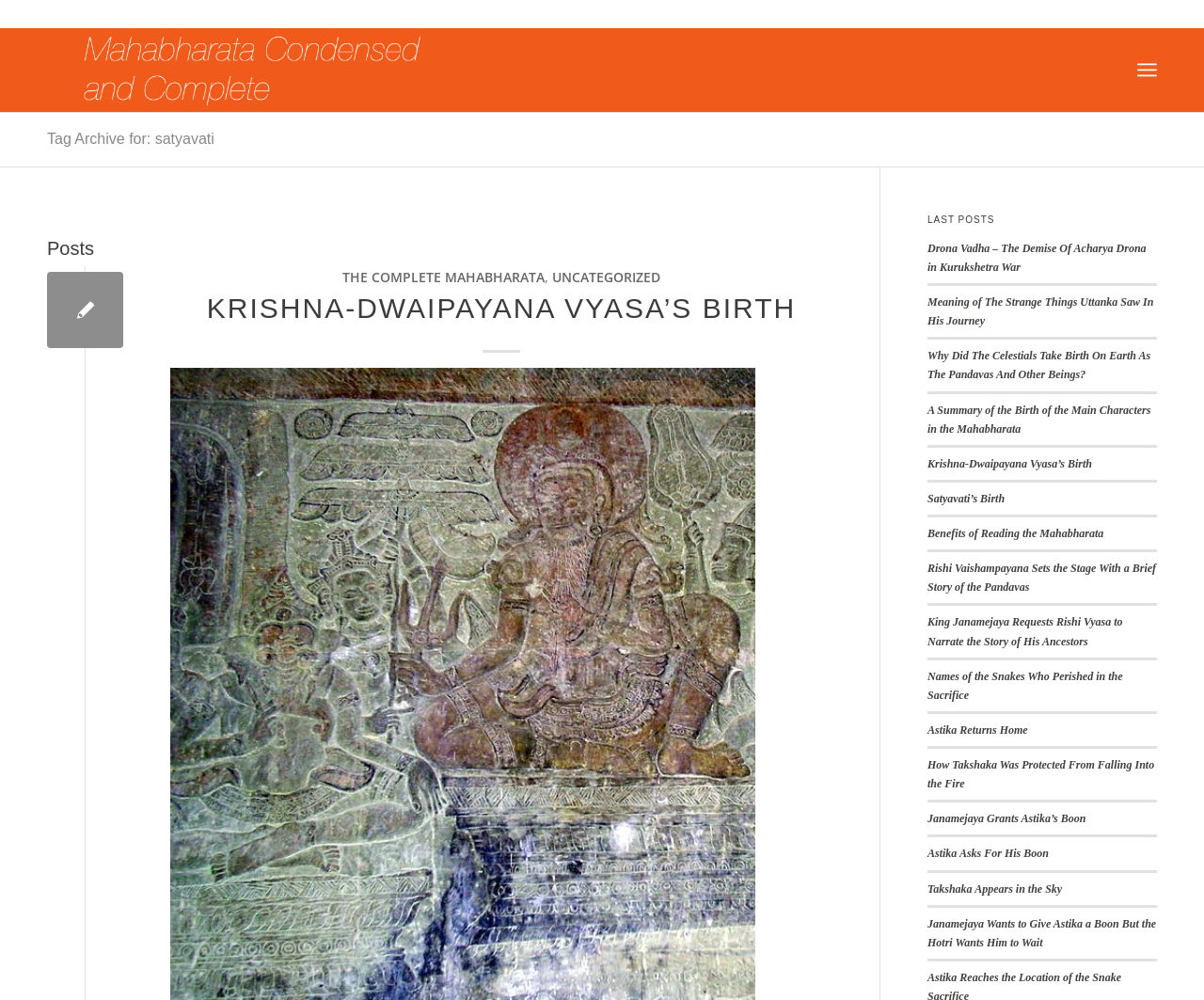Provide your answer in a single word or phrase: 
What is the main topic of this webpage?

Mahabharata